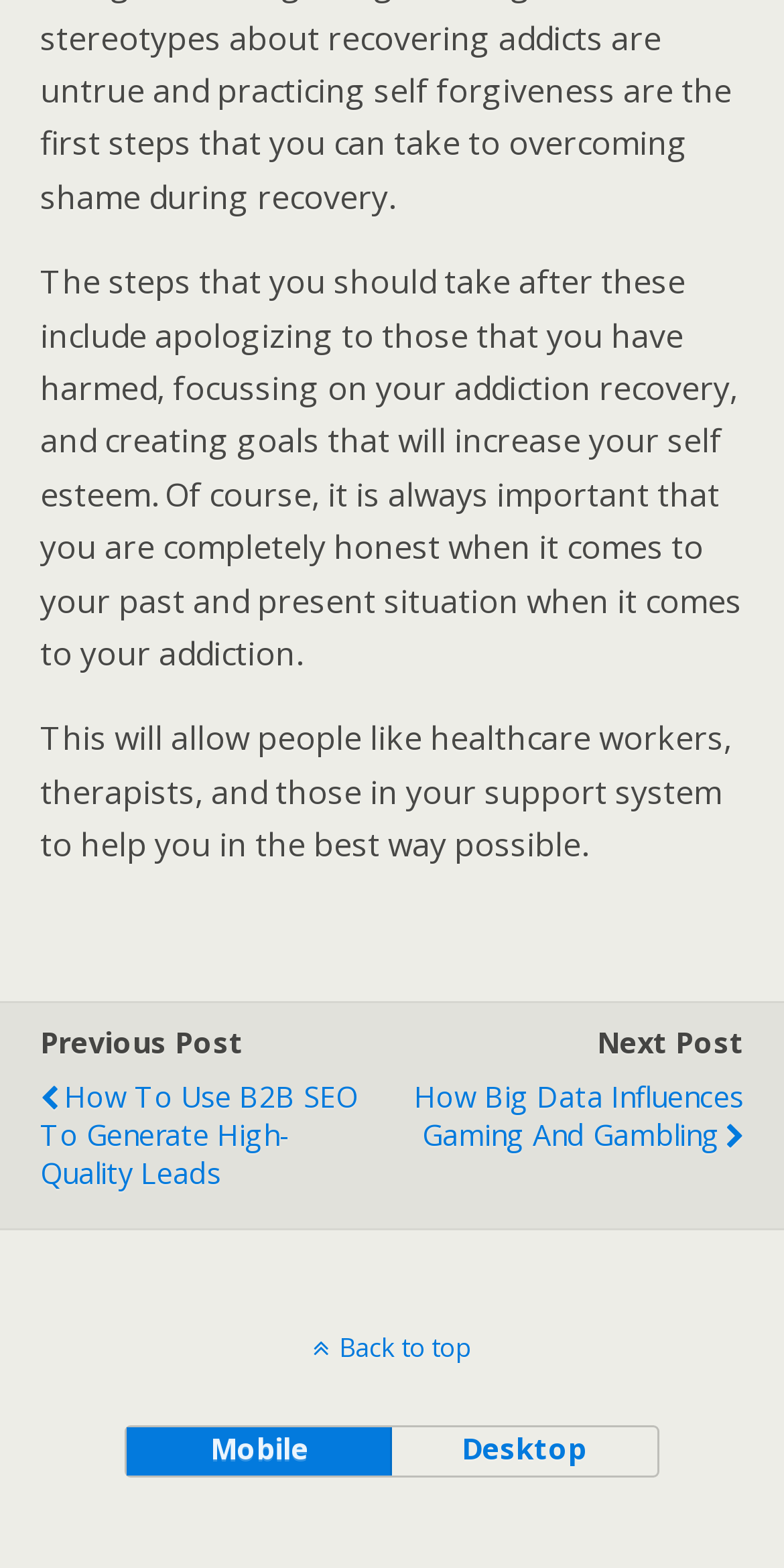Provide a brief response to the question below using one word or phrase:
What is the link above 'Previous Post'?

How To Use B2B SEO